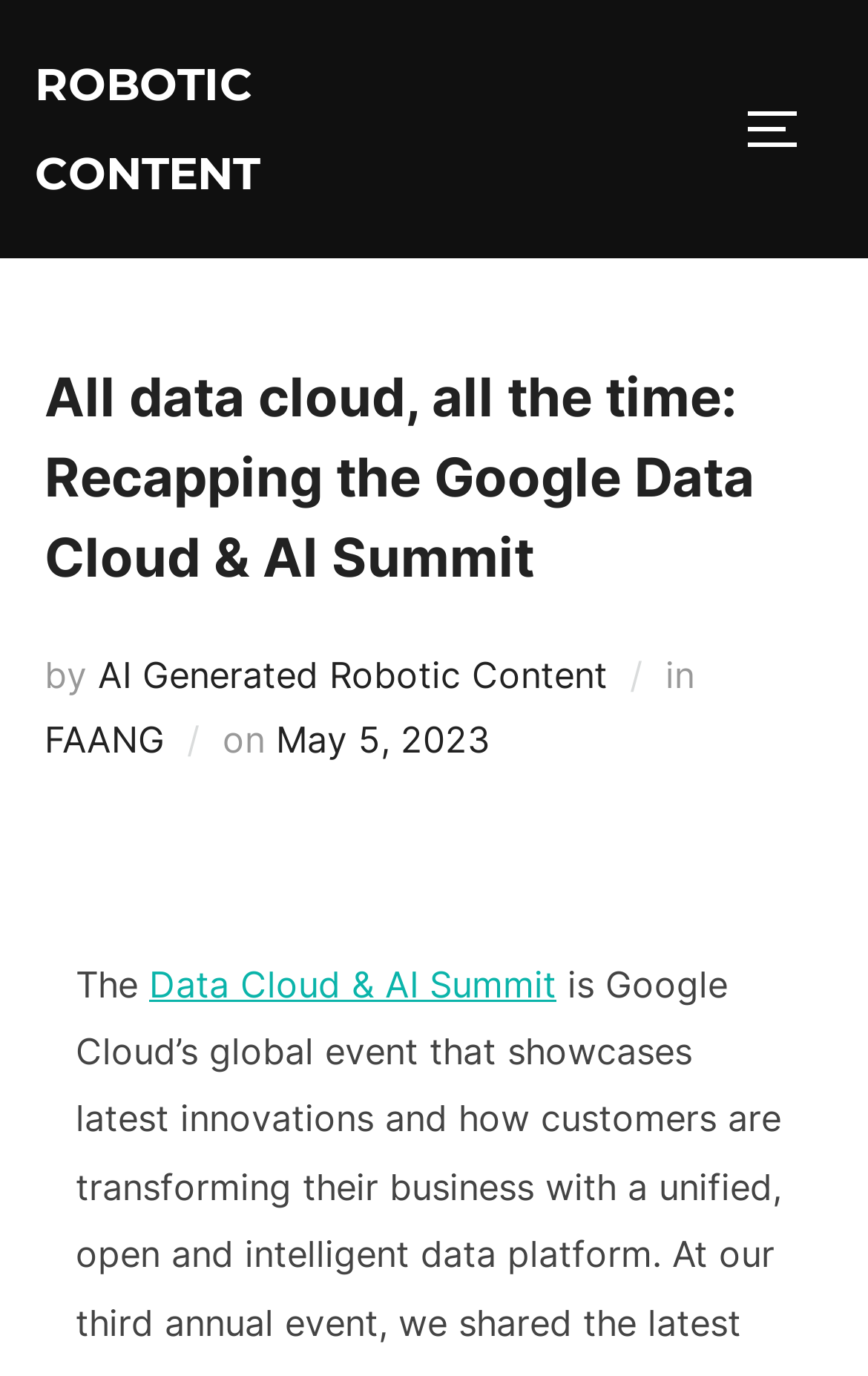When was the event held?
Refer to the image and give a detailed answer to the query.

The link 'May 5, 2023' is present in the webpage, which suggests that the event was held on this date.